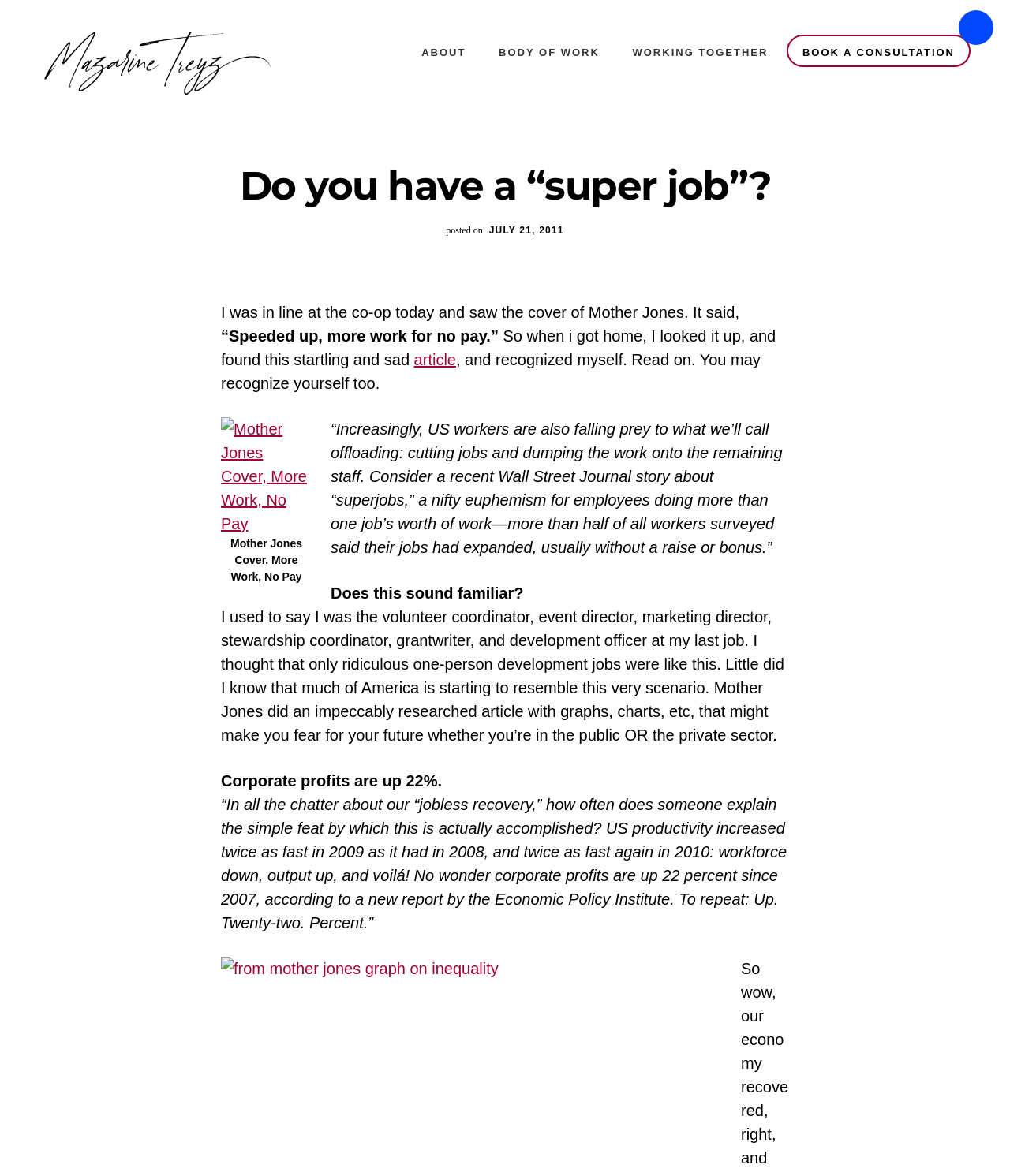Please look at the image and answer the question with a detailed explanation: What is the topic of the article?

The topic of the article can be inferred from the heading 'Do you have a “super job”?' and the content of the article which discusses the concept of 'superjobs' and its implications on workers.